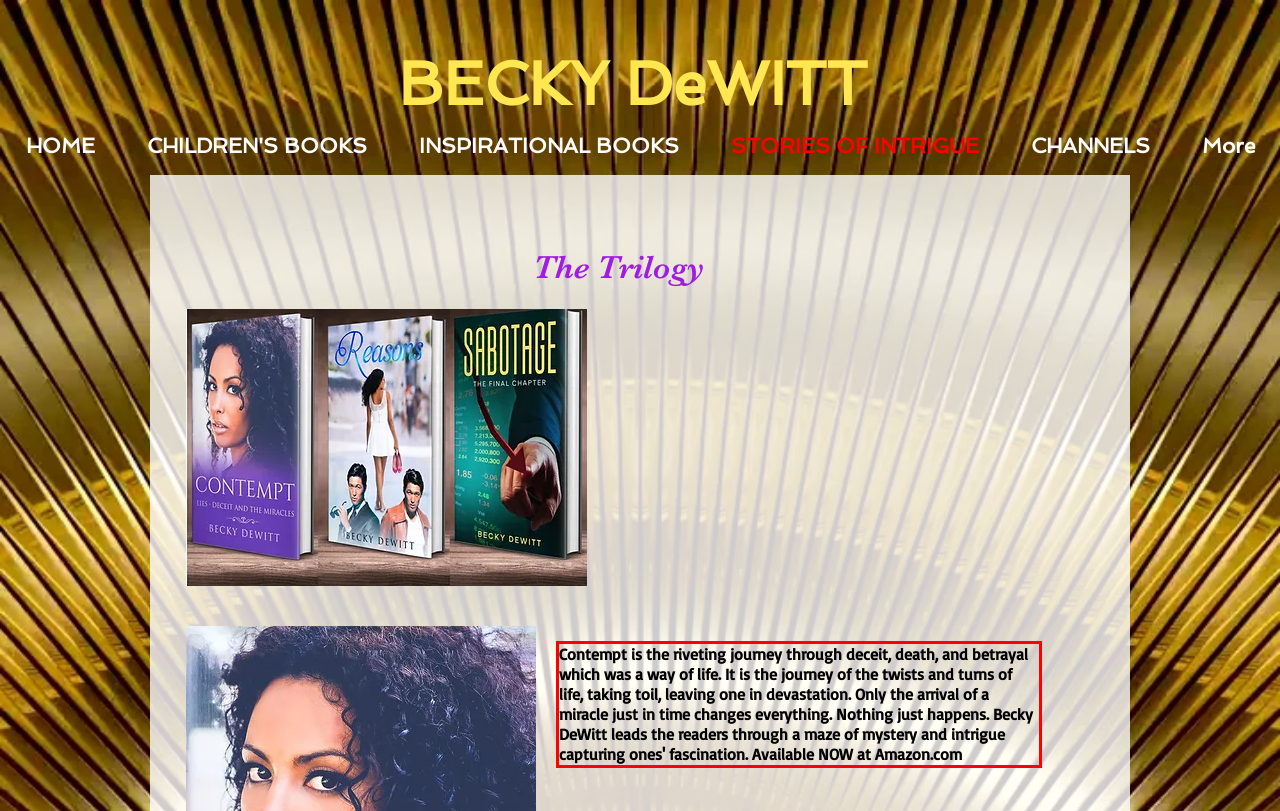You have a screenshot with a red rectangle around a UI element. Recognize and extract the text within this red bounding box using OCR.

Contempt is the riveting journey through deceit, death, and betrayal which was a way of life. It is the journey of the twists and turns of life, taking toil, leaving one in devastation. Only the arrival of a miracle just in time changes everything. Nothing just happens. Becky DeWitt leads the readers through a maze of mystery and intrigue capturing ones' fascination. Available NOW at Amazon.com